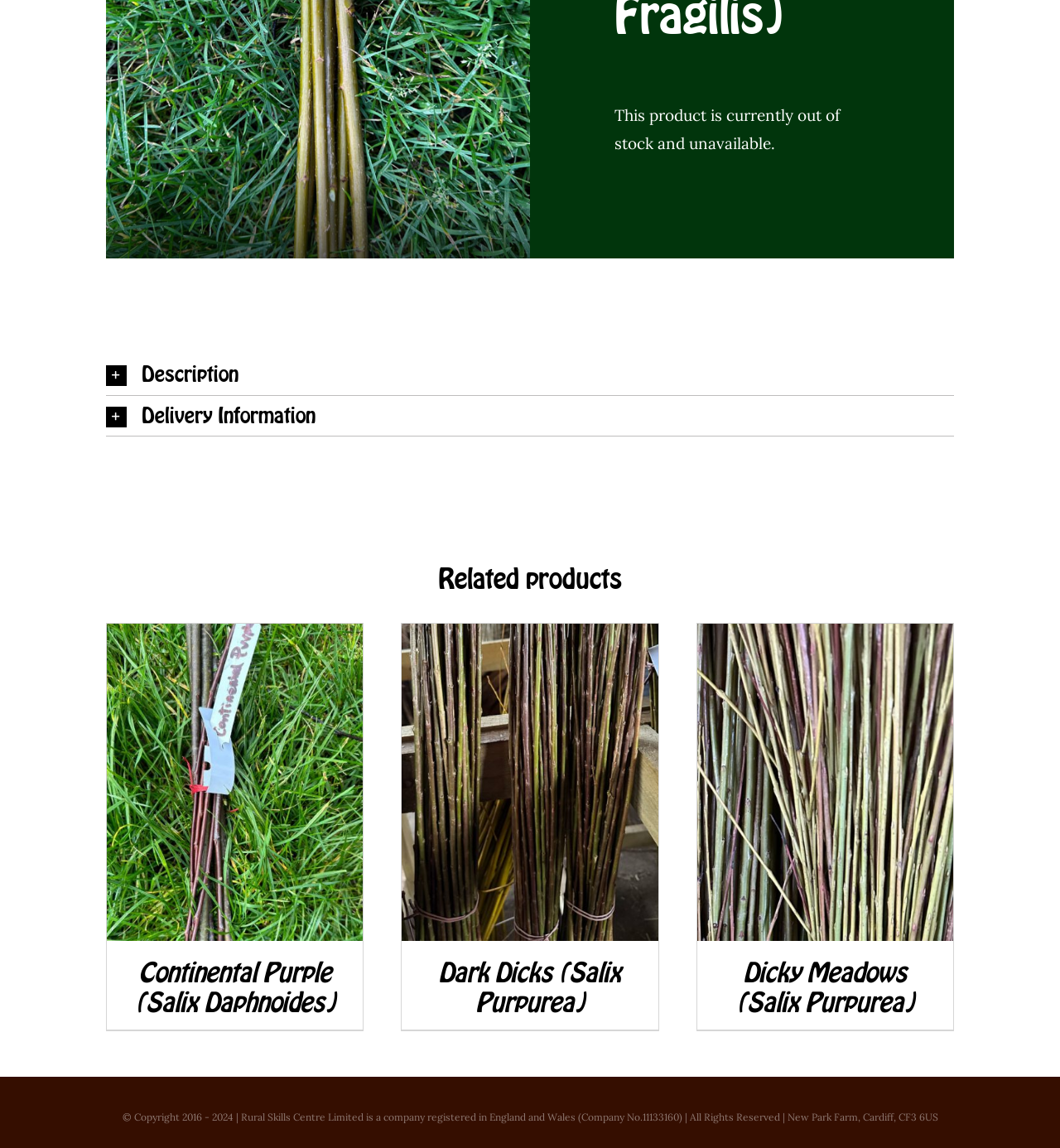Extract the bounding box of the UI element described as: "Description".

[0.1, 0.309, 0.9, 0.344]